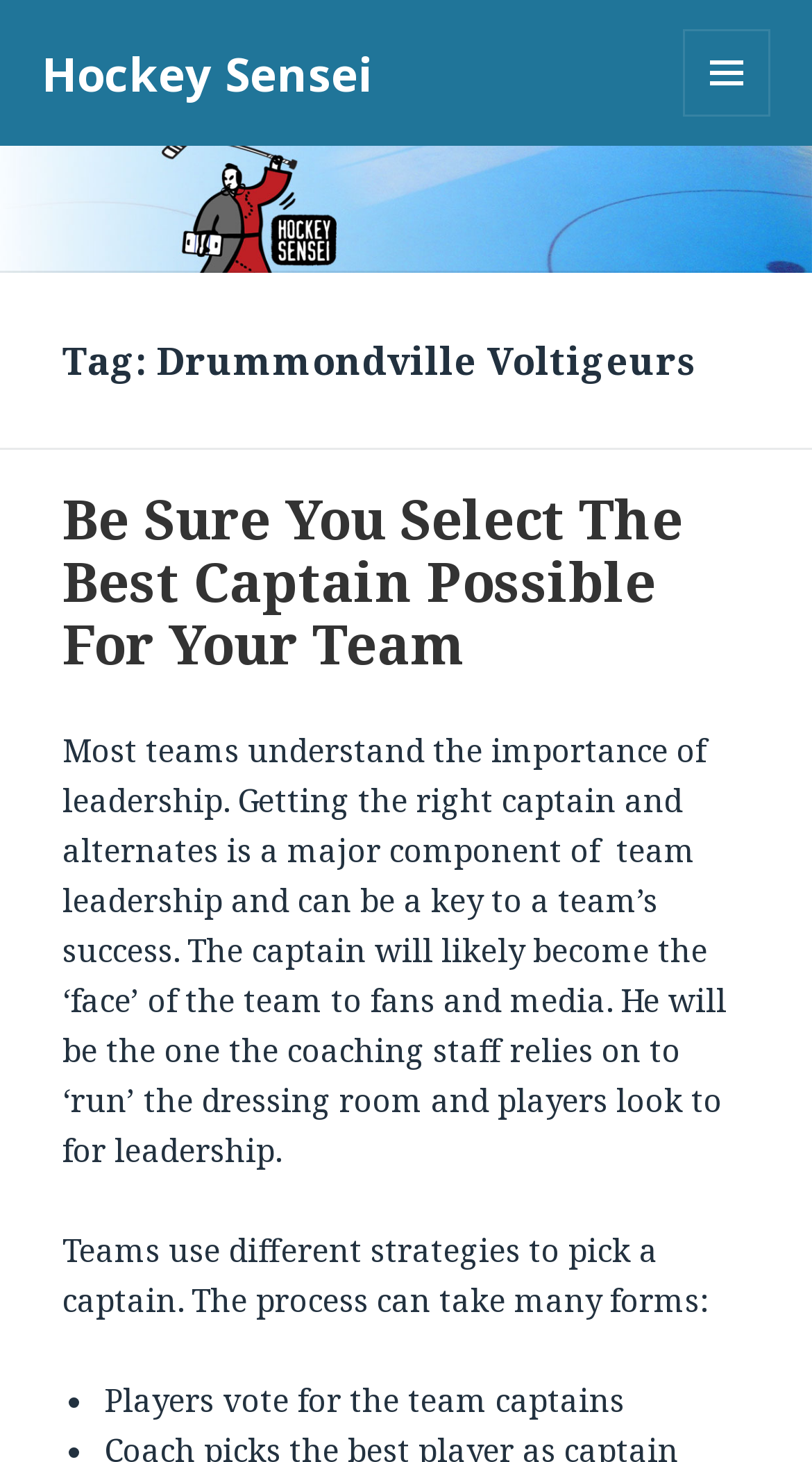What is the main title displayed on this webpage?

Tag: Drummondville Voltigeurs